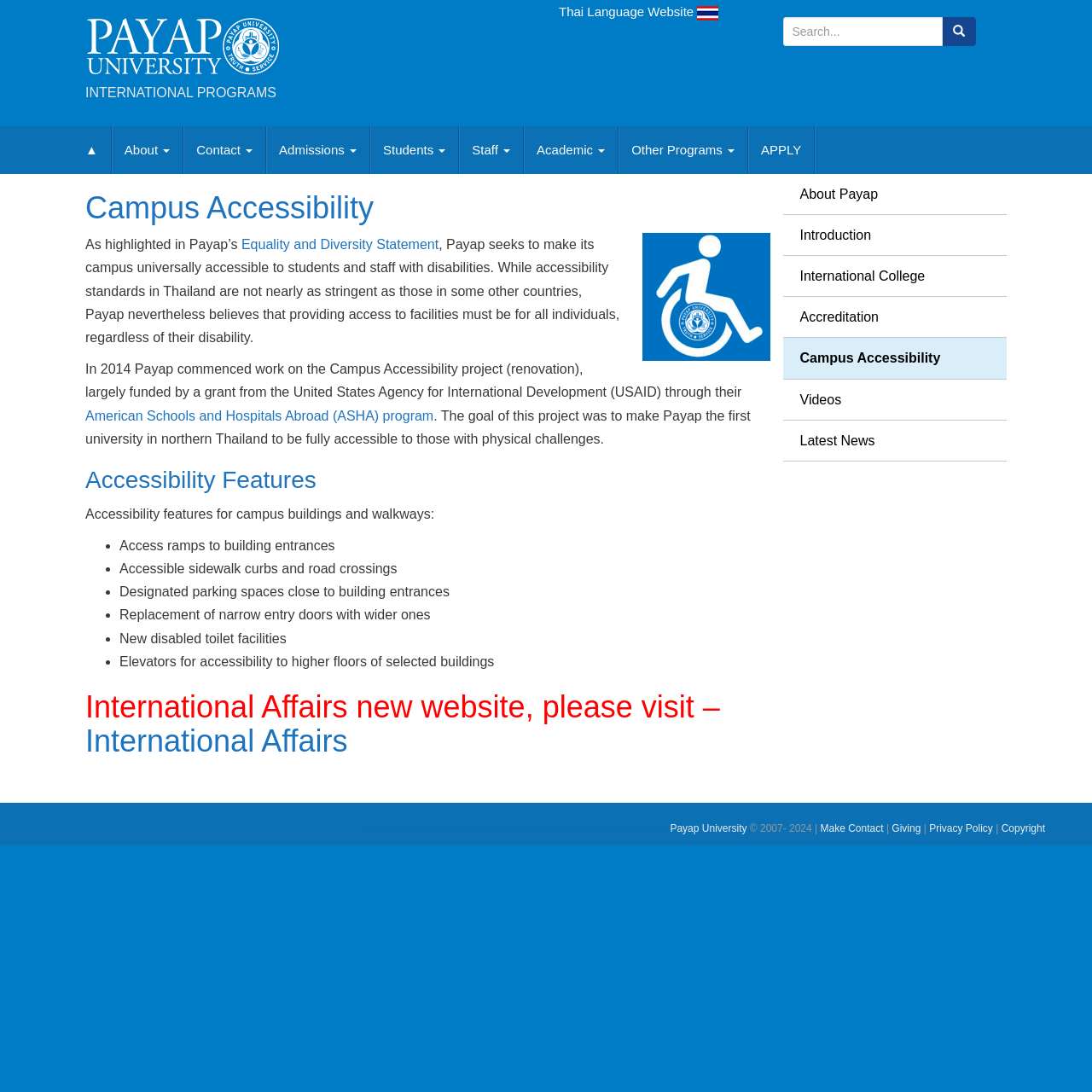What is the name of the program that funded the Campus Accessibility project?
Please interpret the details in the image and answer the question thoroughly.

The text mentions that the Campus Accessibility project was funded by a grant from the United States Agency for International Development (USAID) through their American Schools and Hospitals Abroad (ASHA) program.